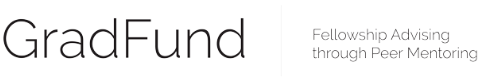By analyzing the image, answer the following question with a detailed response: What is the focus of GradFund?

The modern font used in the 'GradFund' logo suggests professionalism and a focus on higher education, which is further emphasized by the tagline 'Fellowship Advising through Peer Mentoring'.